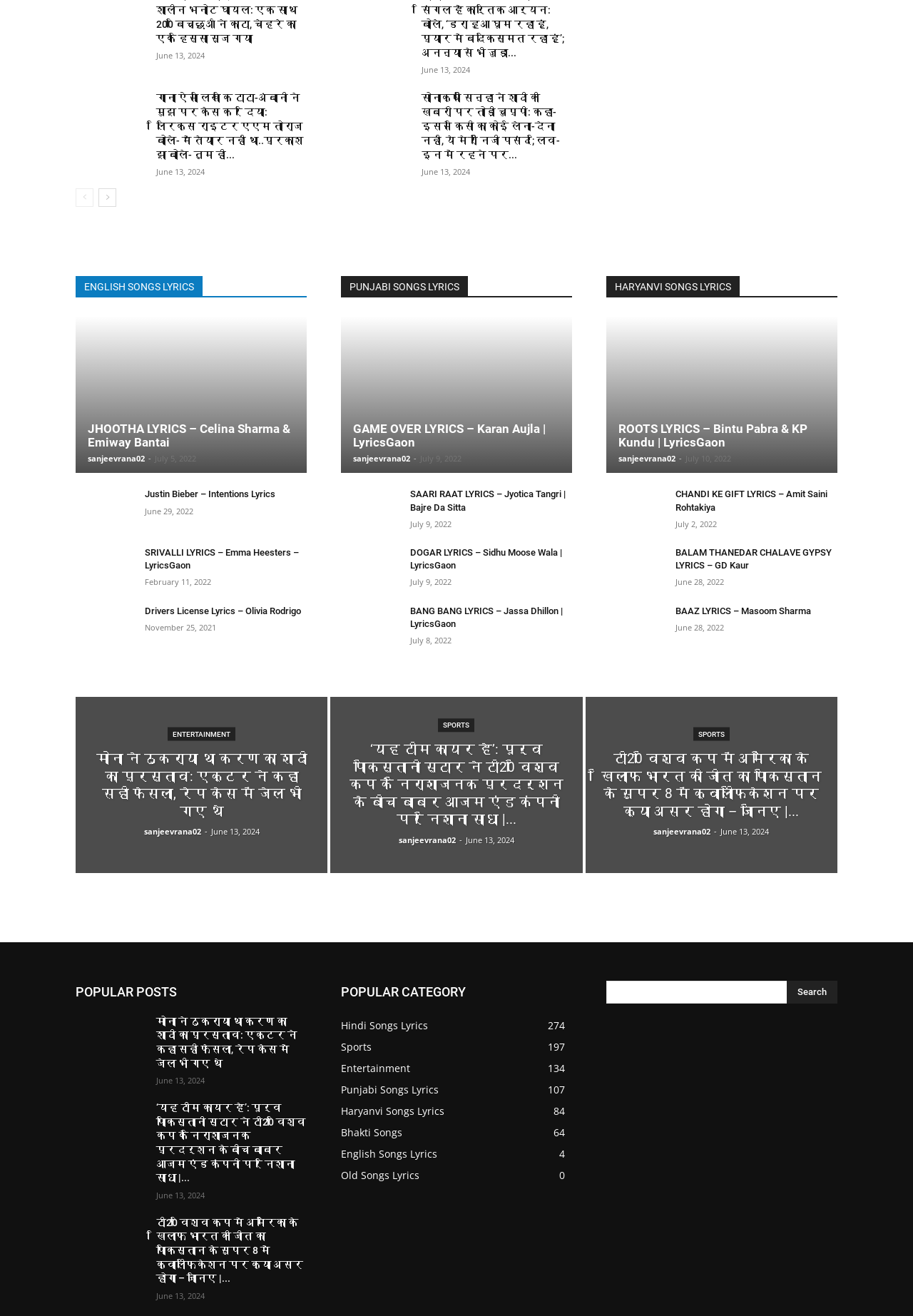Determine the bounding box coordinates of the clickable region to execute the instruction: "read 'JHOOTHA LYRICS – Celina Sharma & Emiway Bantai'". The coordinates should be four float numbers between 0 and 1, denoted as [left, top, right, bottom].

[0.083, 0.24, 0.336, 0.36]